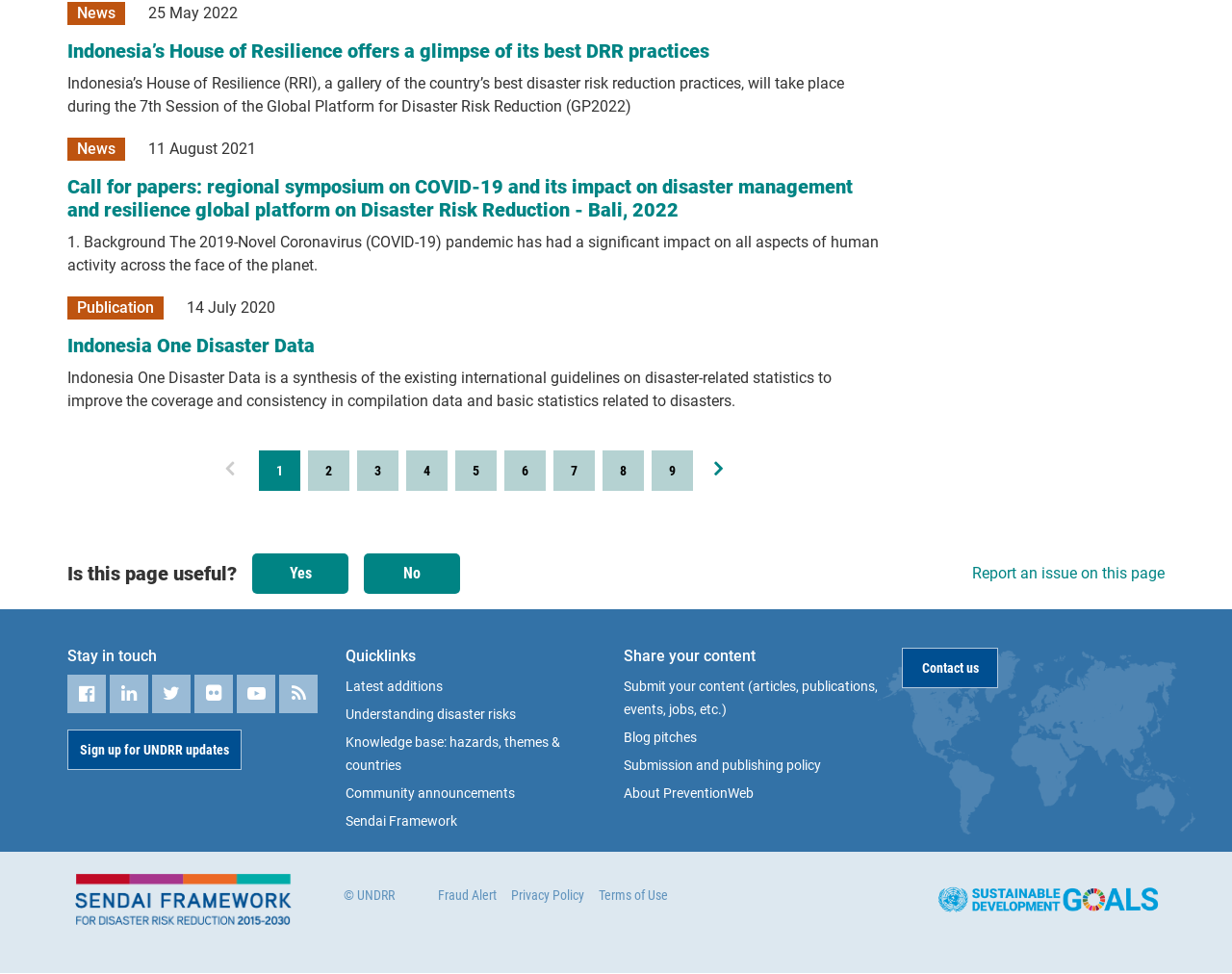Locate the bounding box coordinates of the area to click to fulfill this instruction: "Click on the 'Sign up for UNDRR updates' link". The bounding box should be presented as four float numbers between 0 and 1, in the order [left, top, right, bottom].

[0.055, 0.749, 0.196, 0.791]